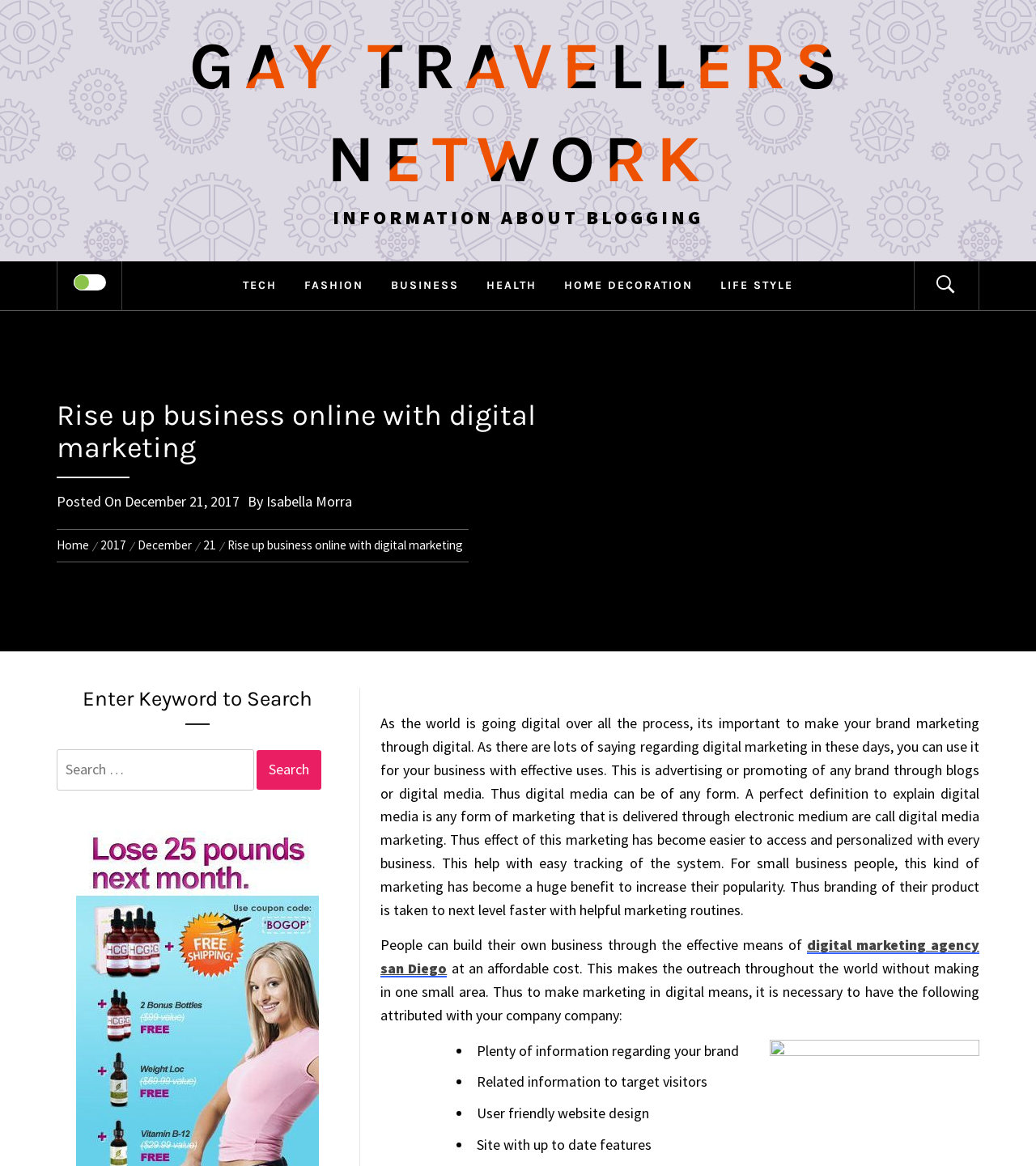Find the bounding box coordinates of the clickable area required to complete the following action: "Explore FORECASTING BASICS".

None